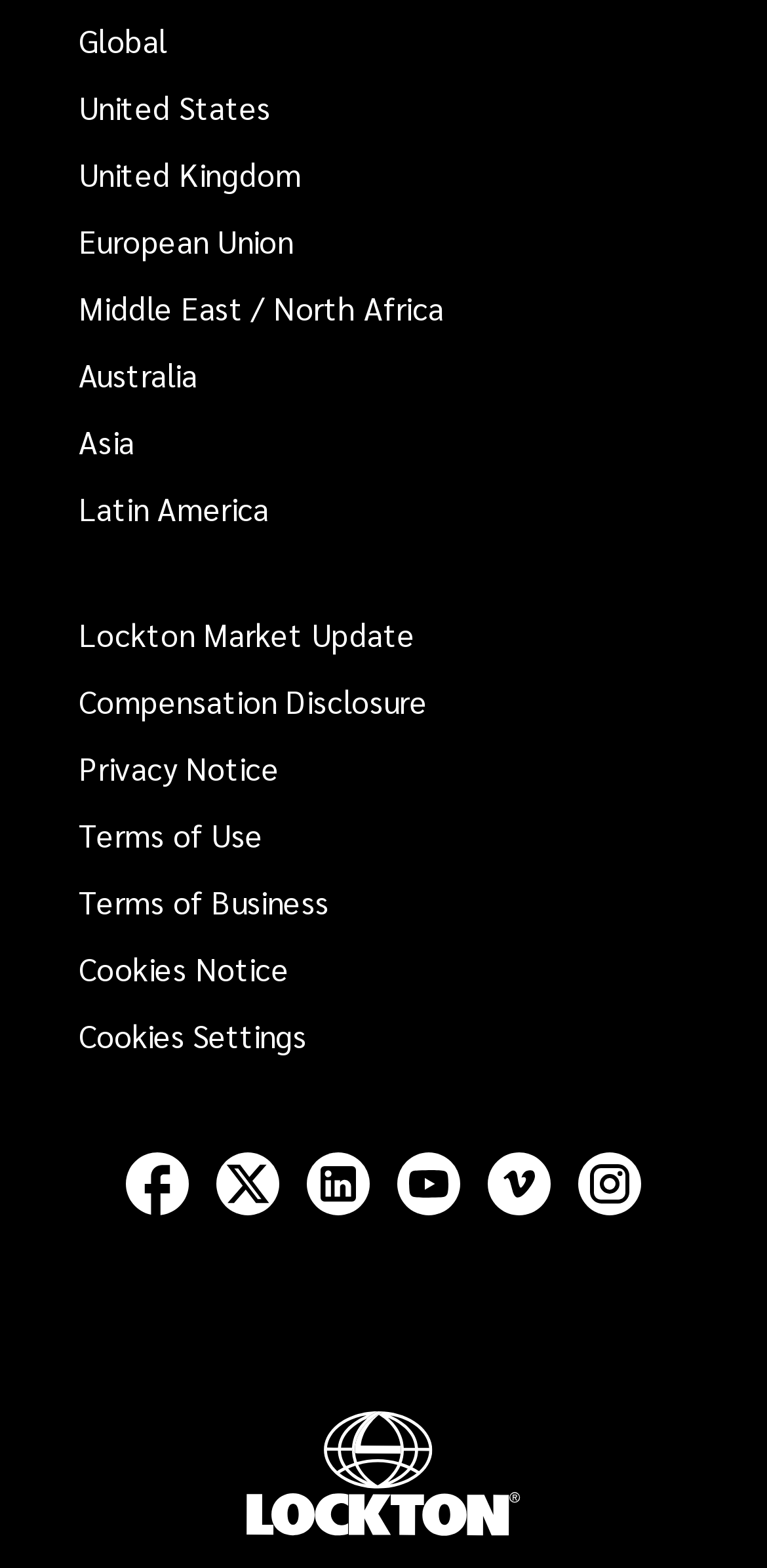How many links are there in the list?
Refer to the image and offer an in-depth and detailed answer to the question.

I counted the number of links in the list, starting from 'Global' to 'Cookies Settings', and found 14 links.